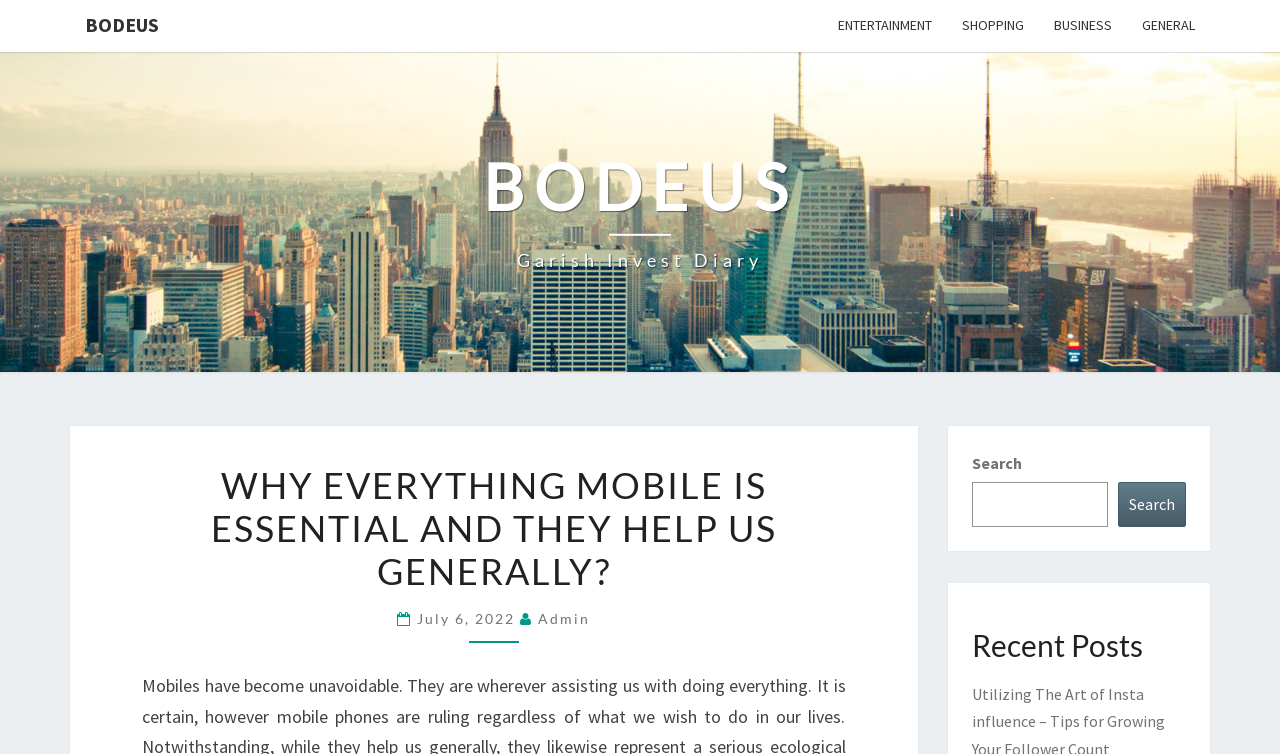Utilize the details in the image to give a detailed response to the question: What is the section title below the search box?

I found a heading element with the text 'Recent Posts' located below the search box, indicating that it is a section title.